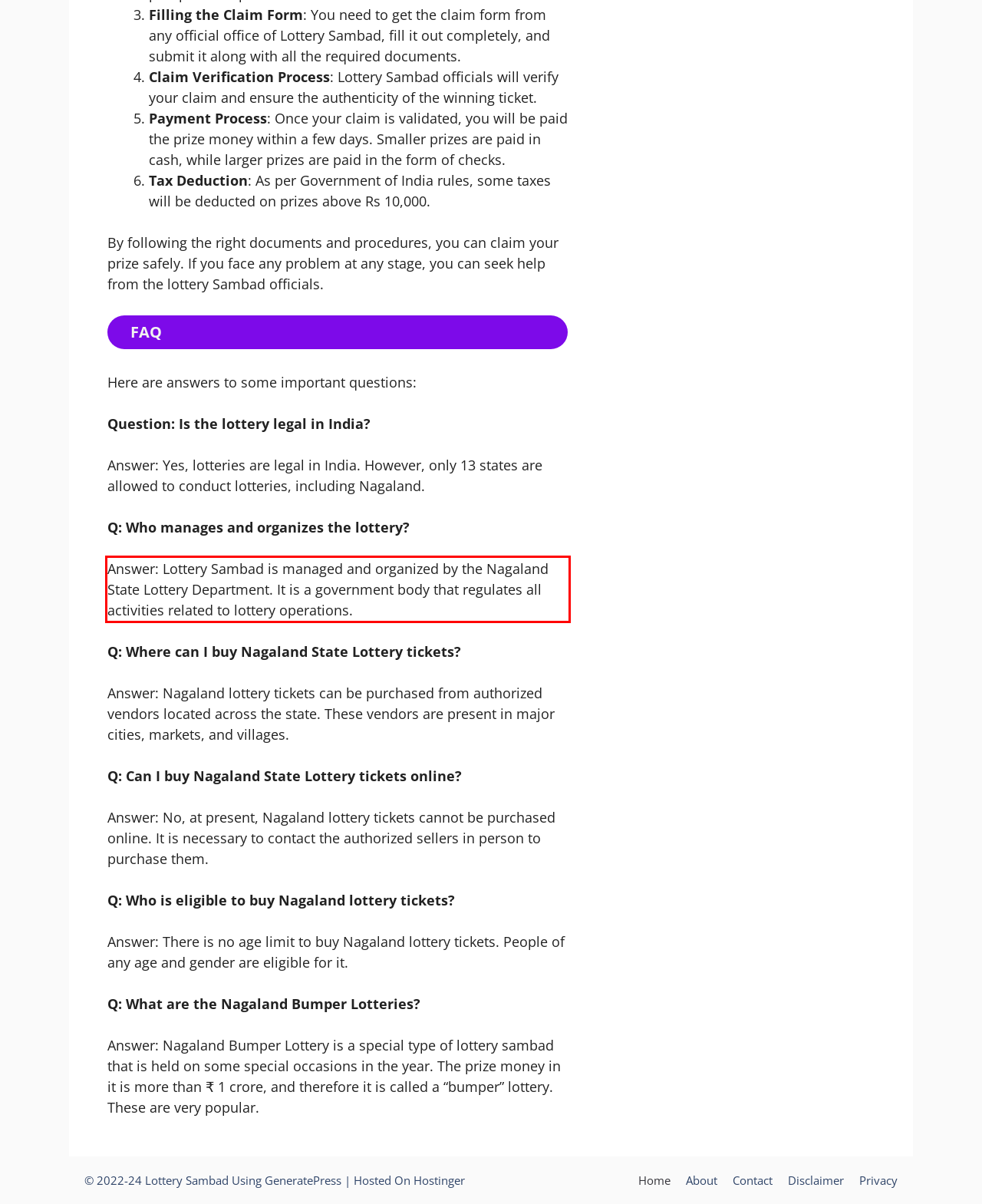You are presented with a webpage screenshot featuring a red bounding box. Perform OCR on the text inside the red bounding box and extract the content.

Answer: Lottery Sambad is managed and organized by the Nagaland State Lottery Department. It is a government body that regulates all activities related to lottery operations.